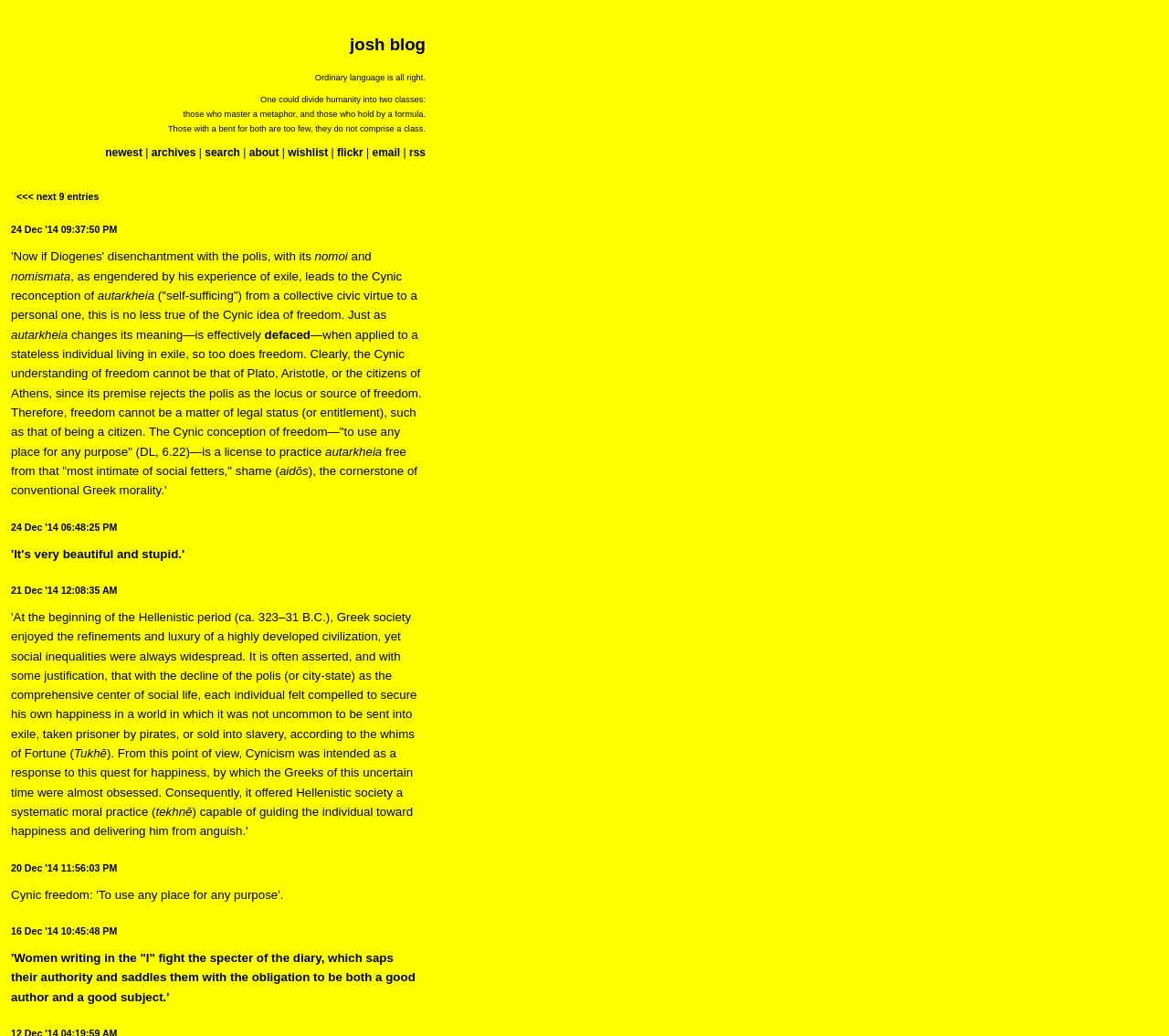How many articles are displayed on the webpage?
Using the visual information from the image, give a one-word or short-phrase answer.

5